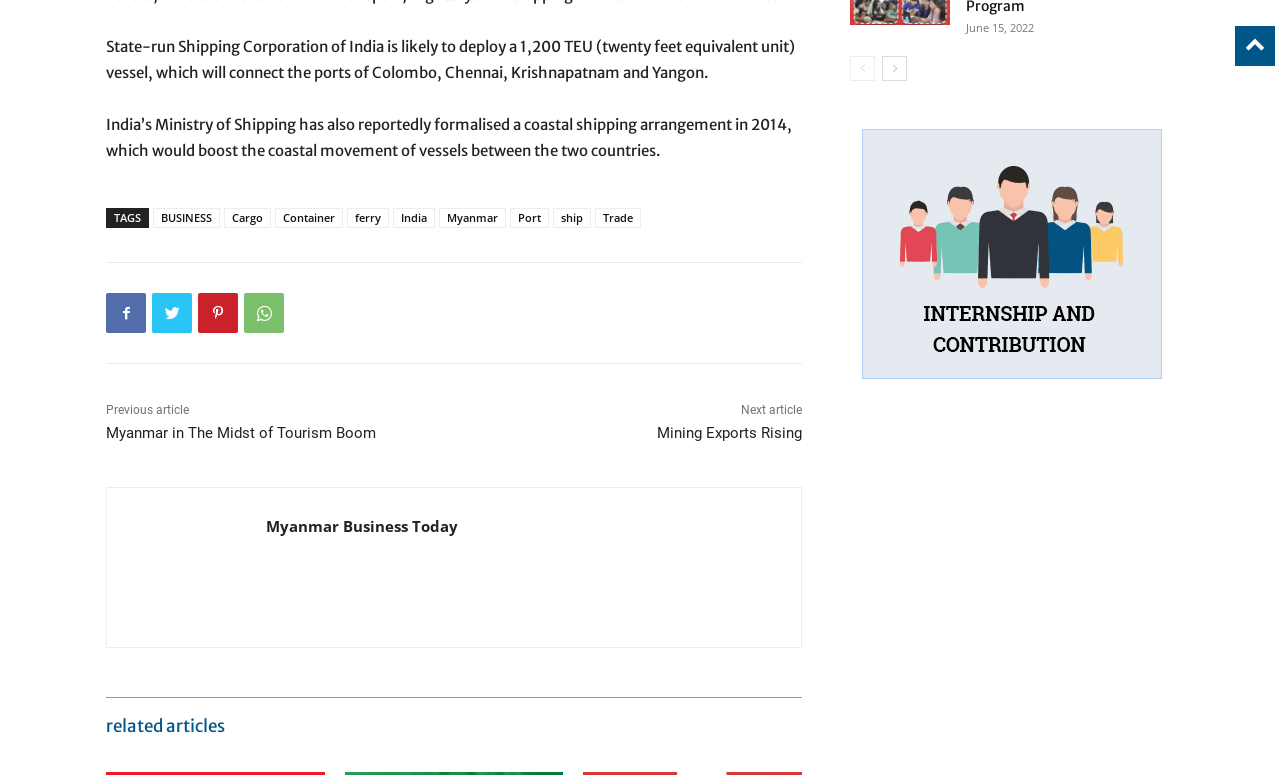Answer this question using a single word or a brief phrase:
What is the purpose of the links at the bottom of the webpage?

Related articles